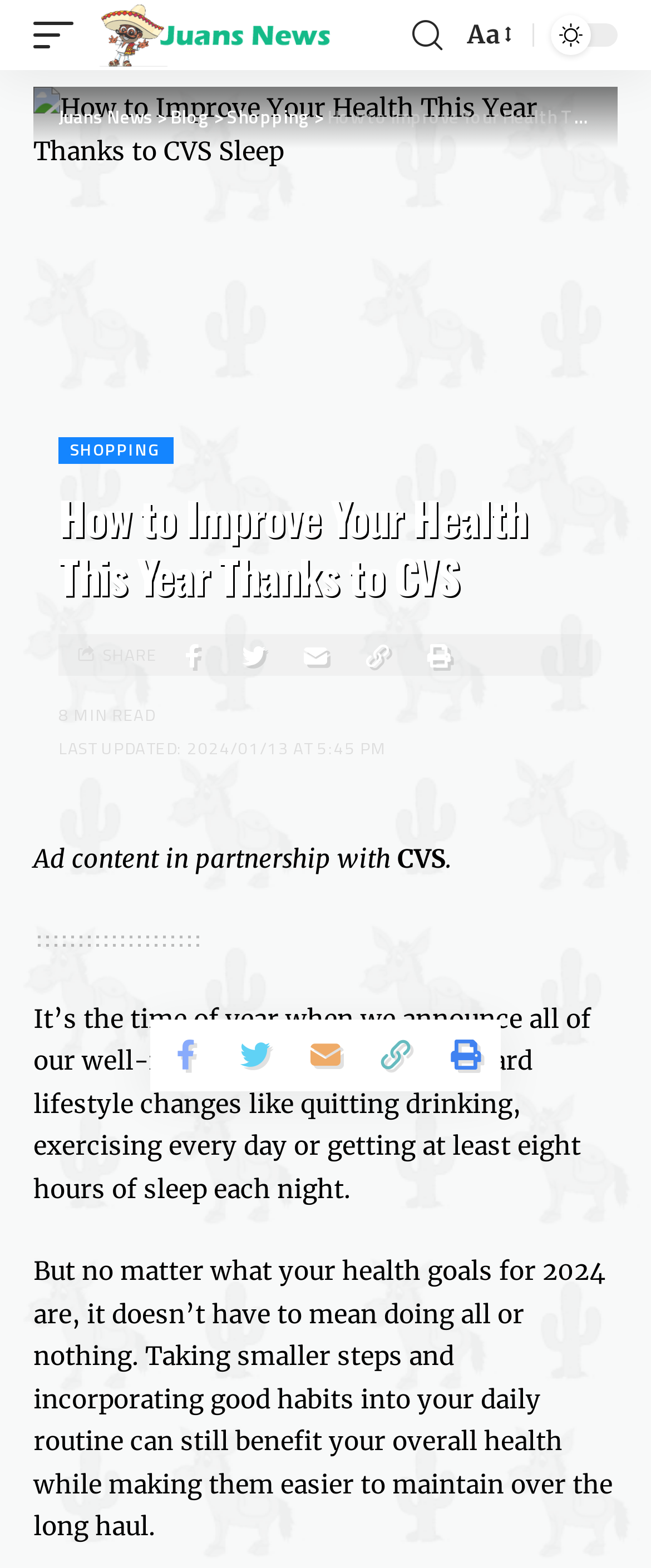Please identify the bounding box coordinates of the element that needs to be clicked to perform the following instruction: "Visit the 'Blog' page".

[0.262, 0.066, 0.323, 0.083]